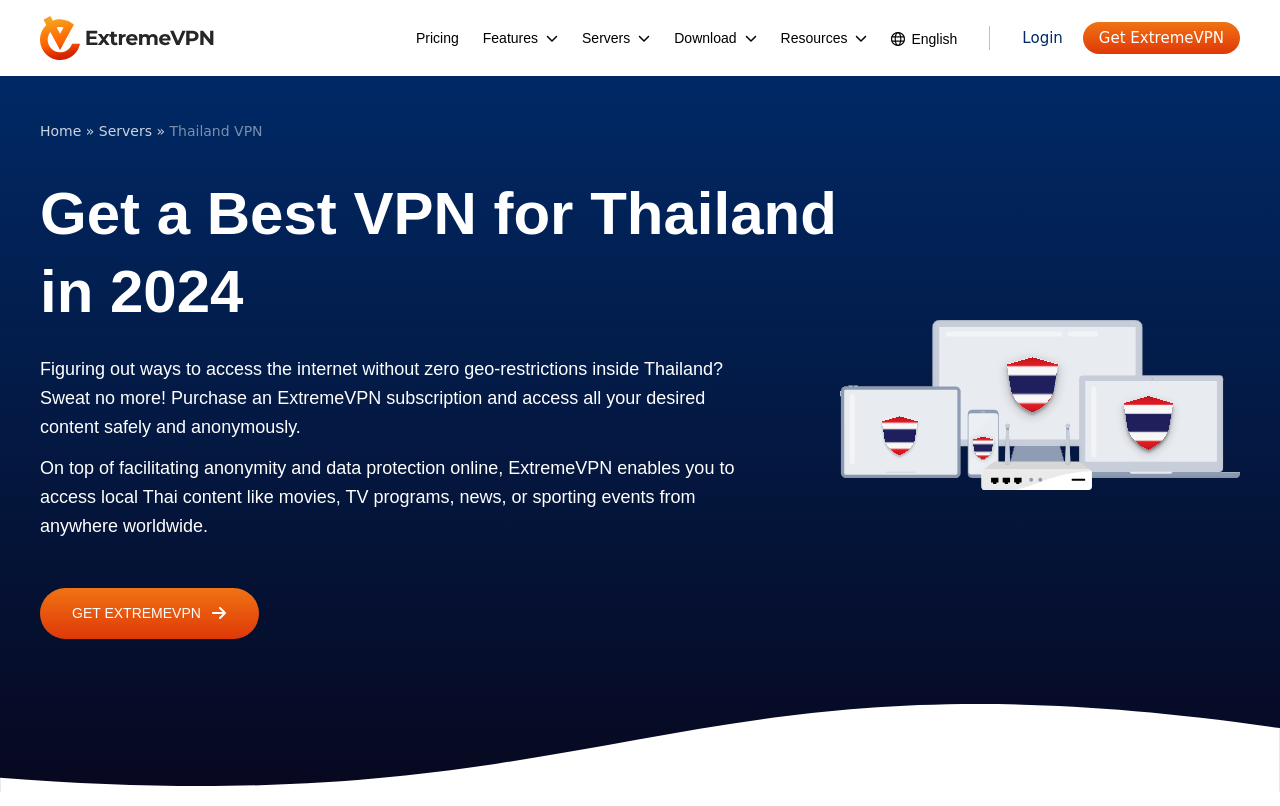Specify the bounding box coordinates of the area to click in order to execute this command: 'Get ExtremeVPN'. The coordinates should consist of four float numbers ranging from 0 to 1, and should be formatted as [left, top, right, bottom].

[0.846, 0.027, 0.969, 0.067]